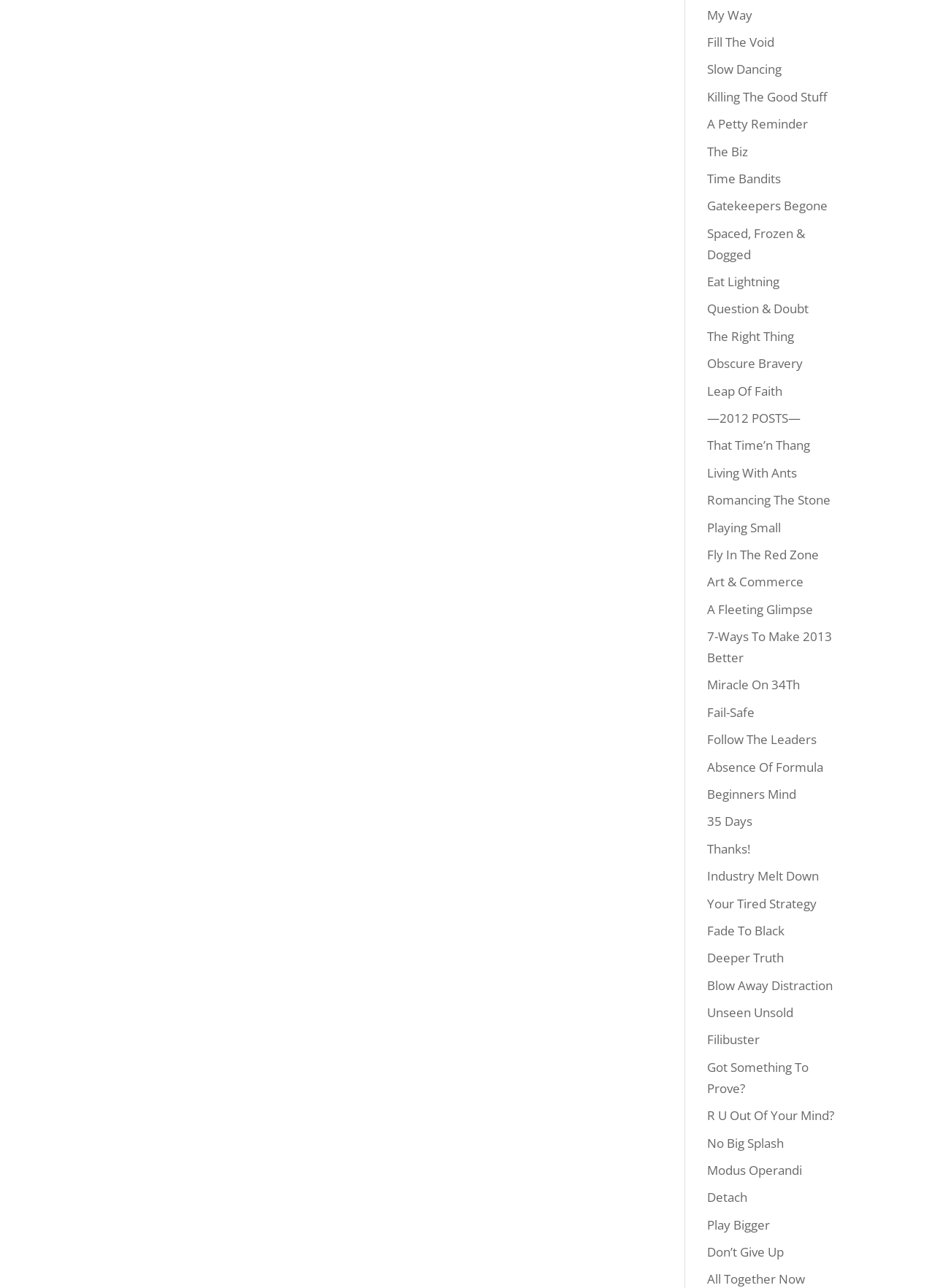Provide a single word or phrase answer to the question: 
What is the title of the first link?

My Way